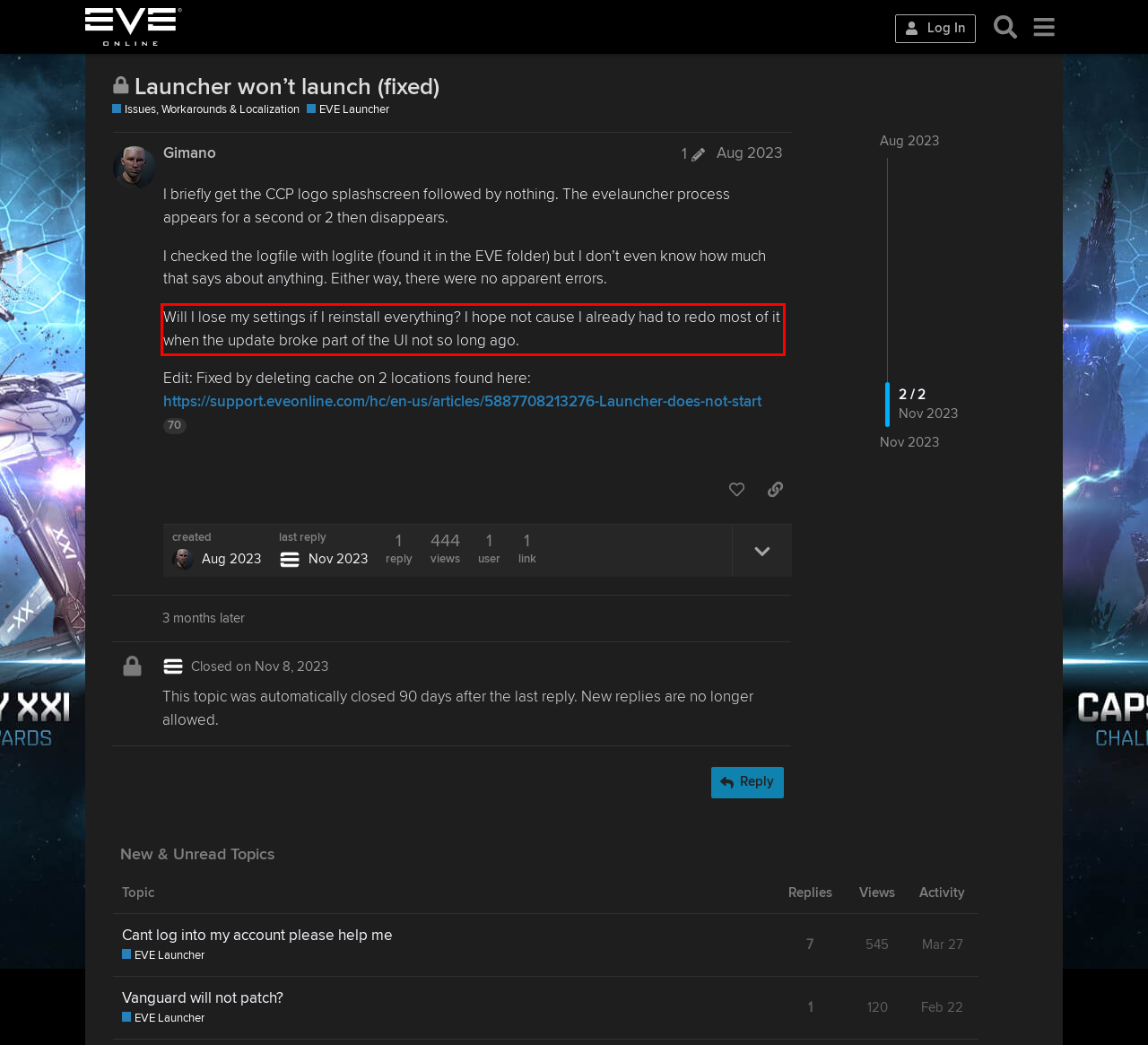You have a screenshot of a webpage where a UI element is enclosed in a red rectangle. Perform OCR to capture the text inside this red rectangle.

Will I lose my settings if I reinstall everything? I hope not cause I already had to redo most of it when the update broke part of the UI not so long ago.